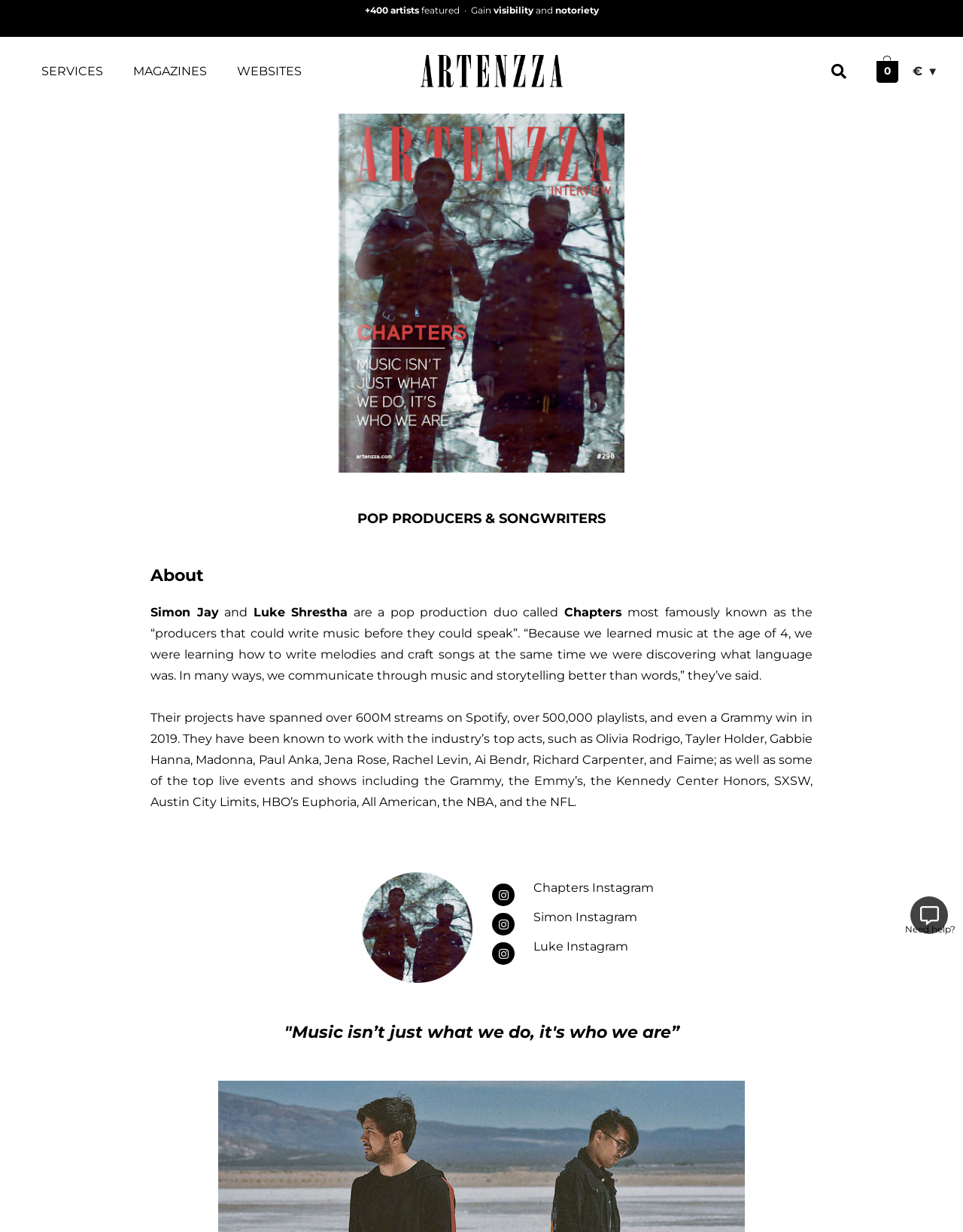Provide the bounding box coordinates of the section that needs to be clicked to accomplish the following instruction: "Read about Simon Jay and Luke Shrestha."

[0.156, 0.491, 0.227, 0.503]